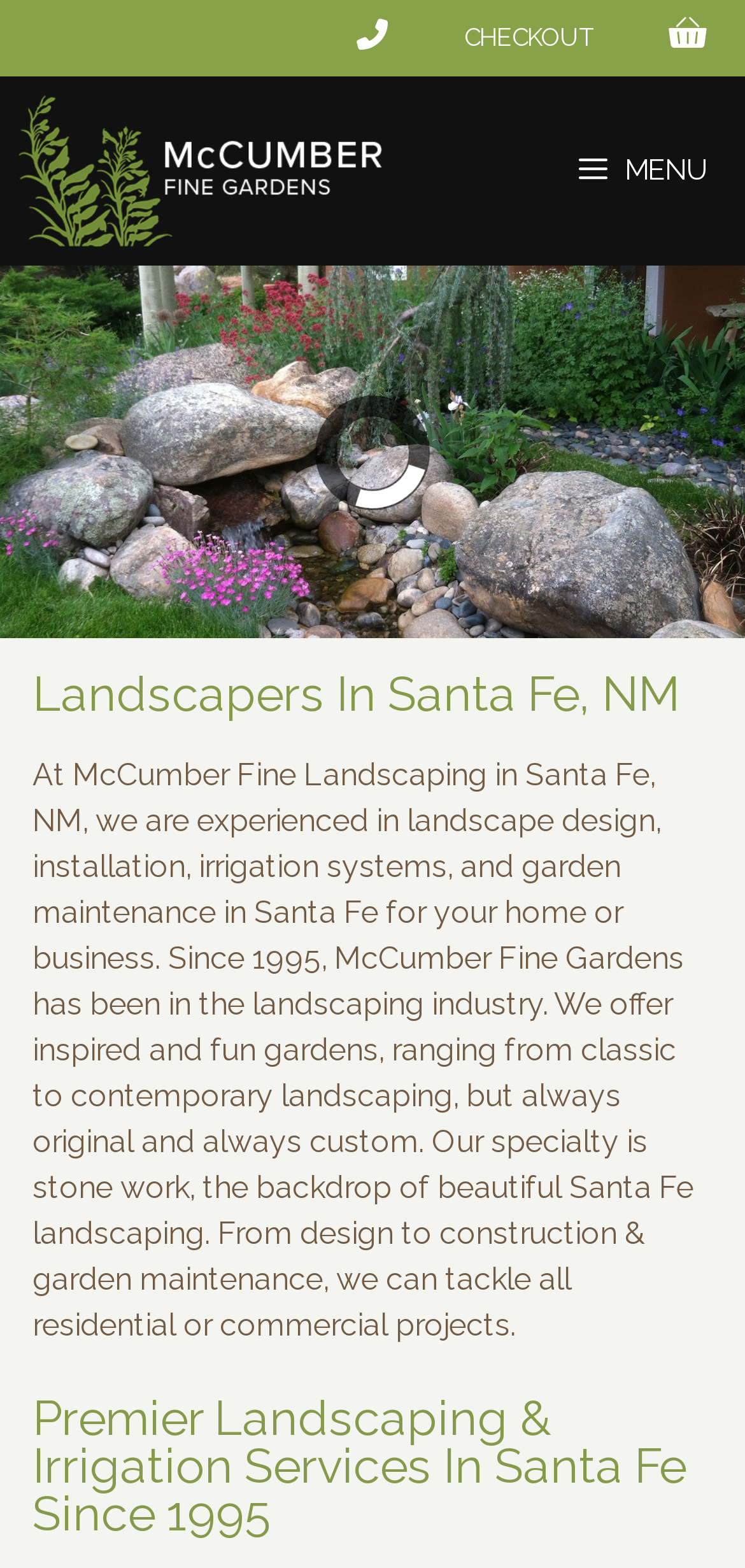How long has McCumber Fine Gardens been in the landscaping industry?
Provide a short answer using one word or a brief phrase based on the image.

Since 1995